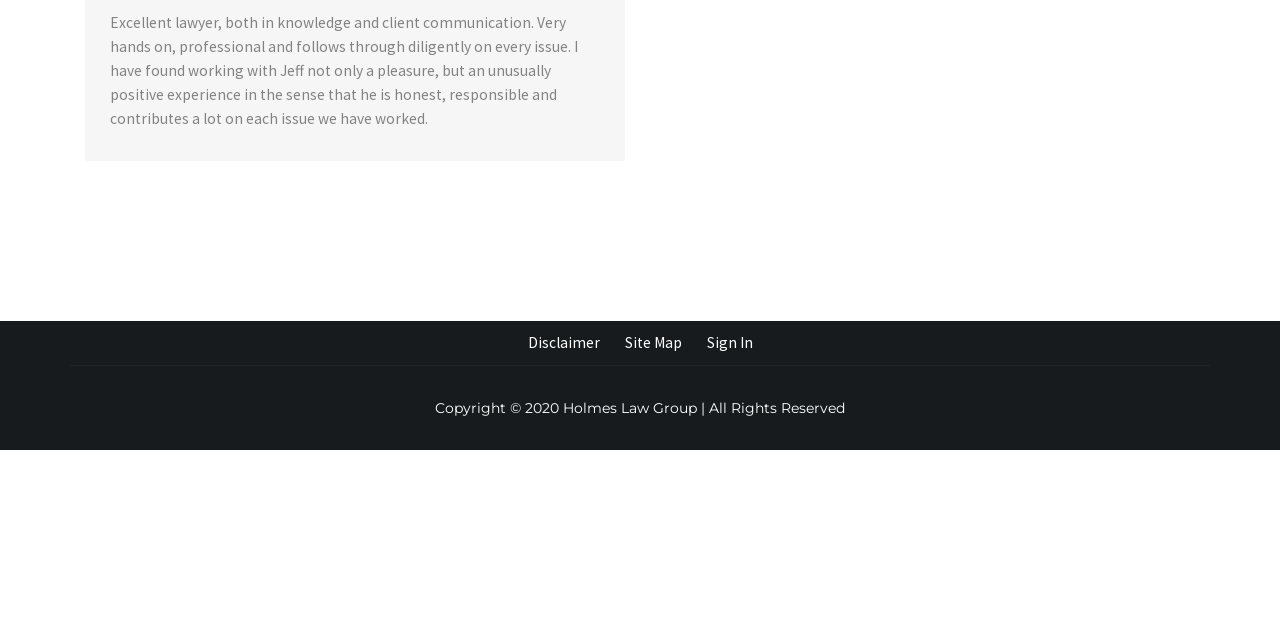From the given element description: "Accept All", find the bounding box for the UI element. Provide the coordinates as four float numbers between 0 and 1, in the order [left, top, right, bottom].

None